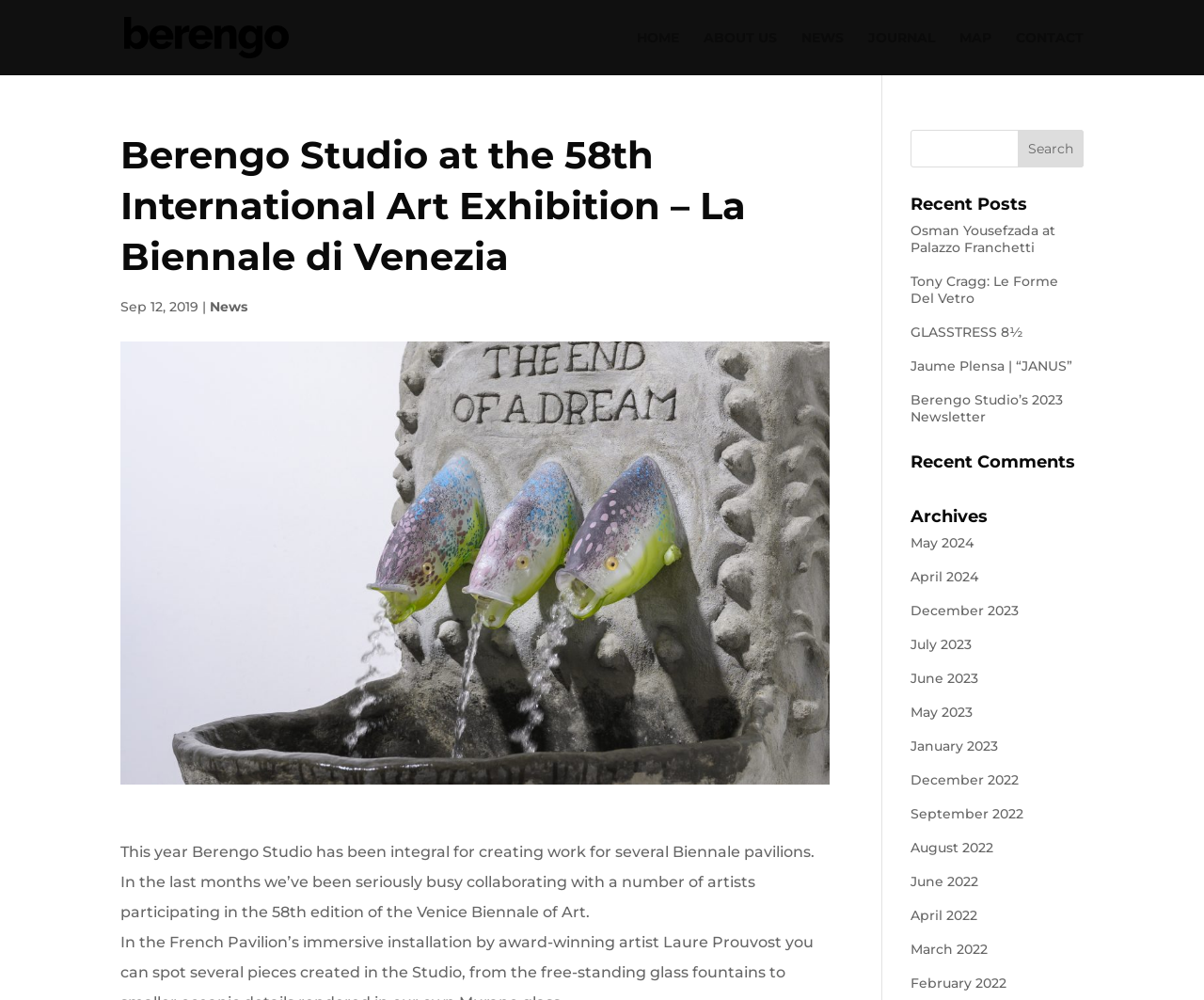What is the title of the first recent post?
Please provide a comprehensive answer based on the visual information in the image.

The title of the first recent post can be found under the 'Recent Posts' heading, which is located on the right side of the webpage.